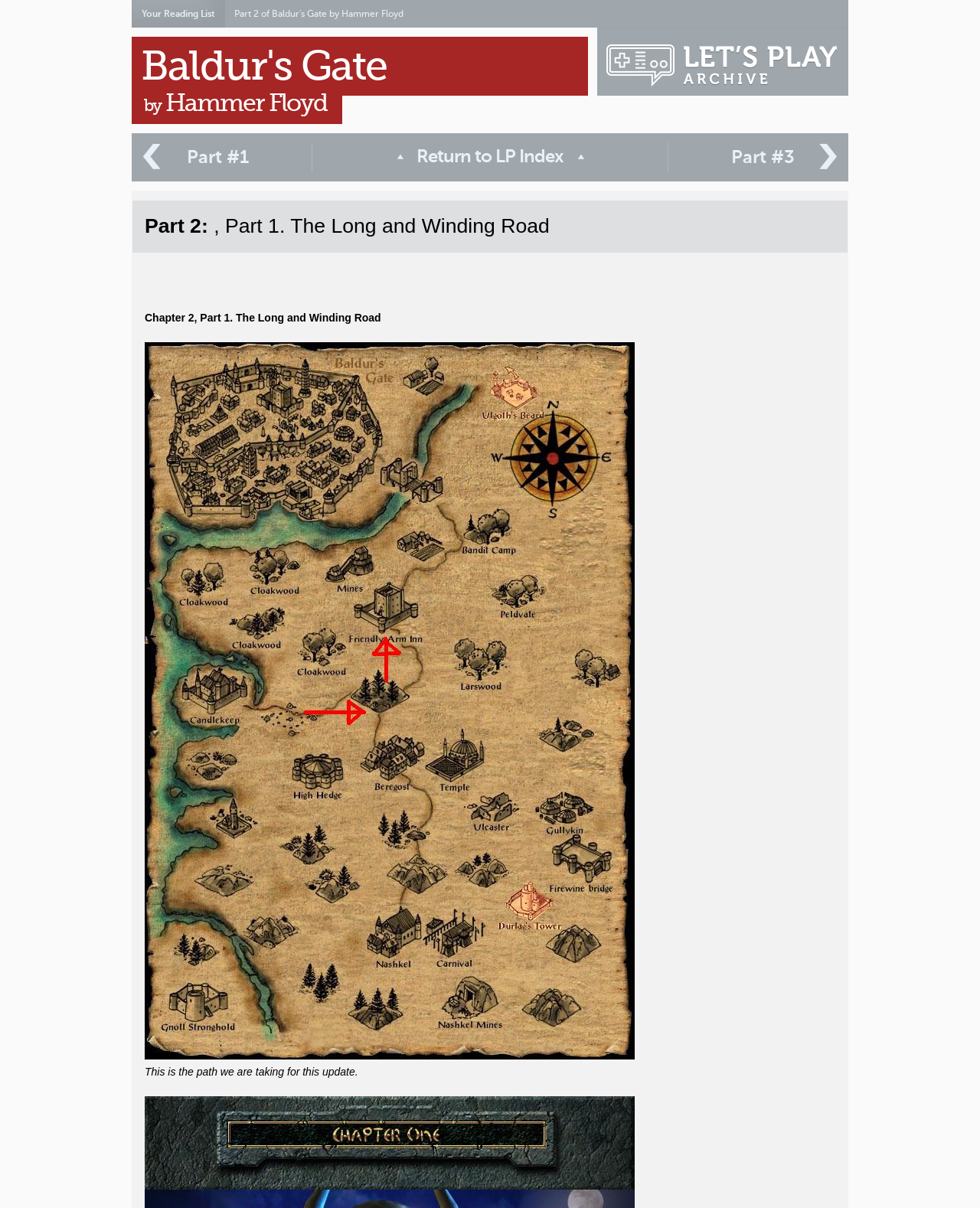Please identify the bounding box coordinates of the element I should click to complete this instruction: 'Visit the Let's Play Archive'. The coordinates should be given as four float numbers between 0 and 1, like this: [left, top, right, bottom].

[0.611, 0.033, 0.861, 0.075]